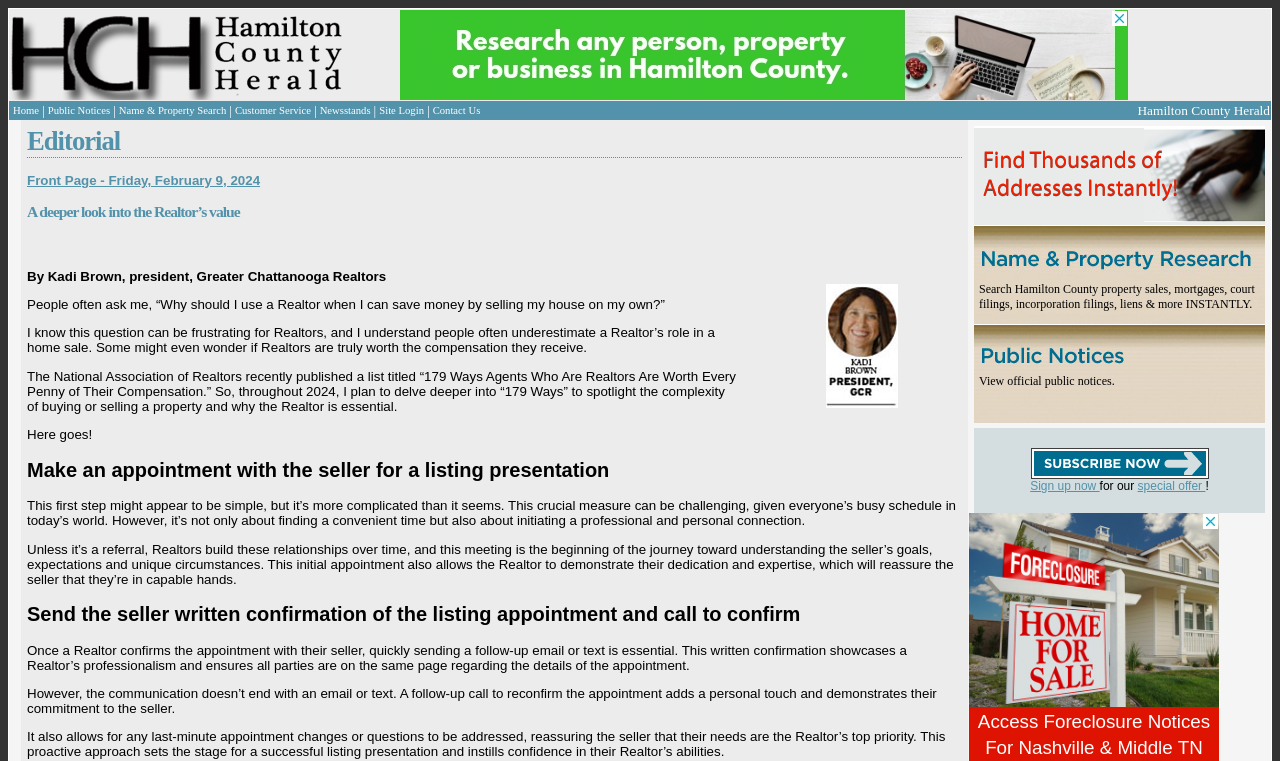Given the description: "Newsstands", determine the bounding box coordinates of the UI element. The coordinates should be formatted as four float numbers between 0 and 1, [left, top, right, bottom].

[0.25, 0.138, 0.29, 0.152]